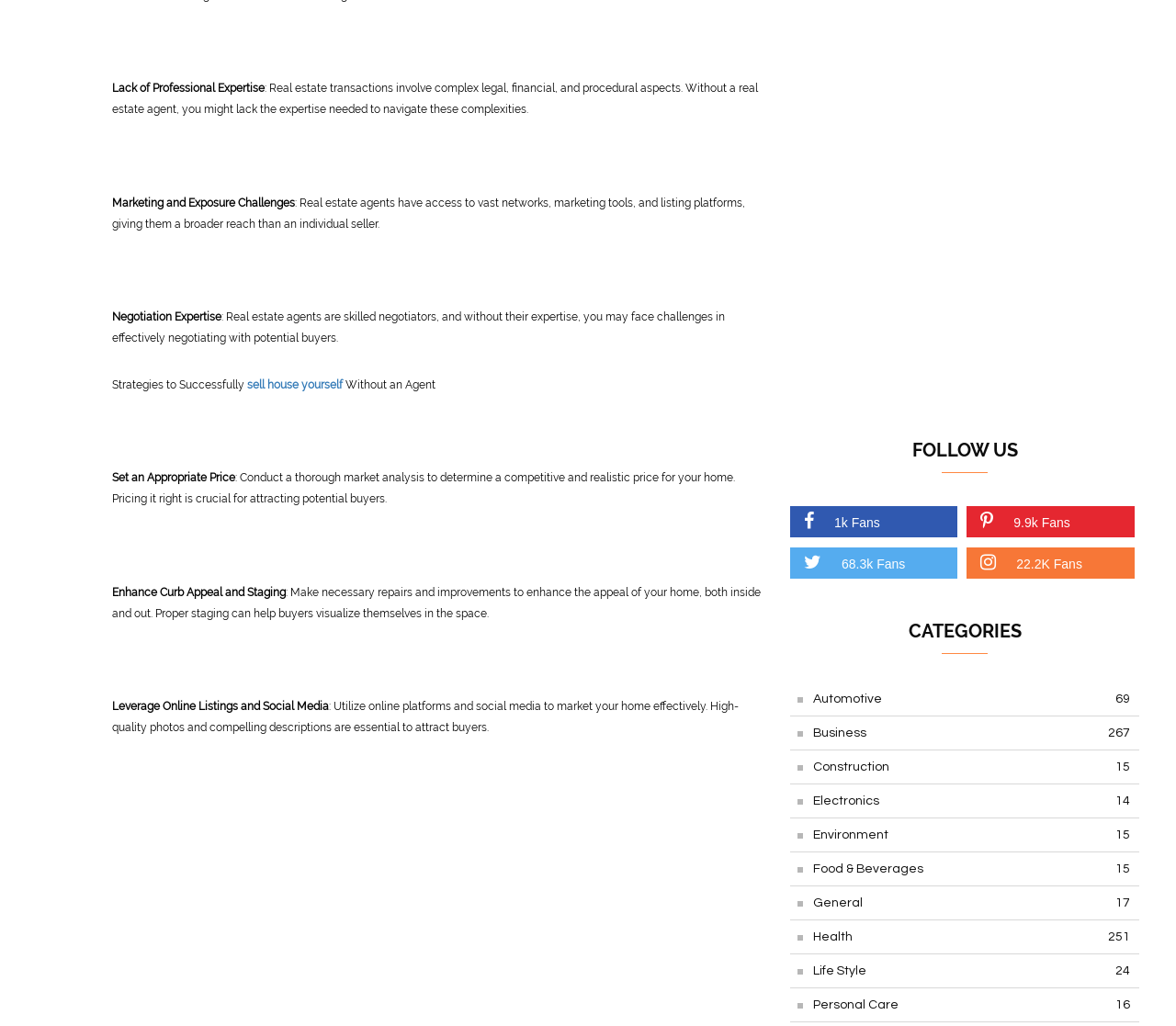Determine the bounding box coordinates for the area that should be clicked to carry out the following instruction: "Follow on Facebook".

[0.672, 0.493, 0.814, 0.523]